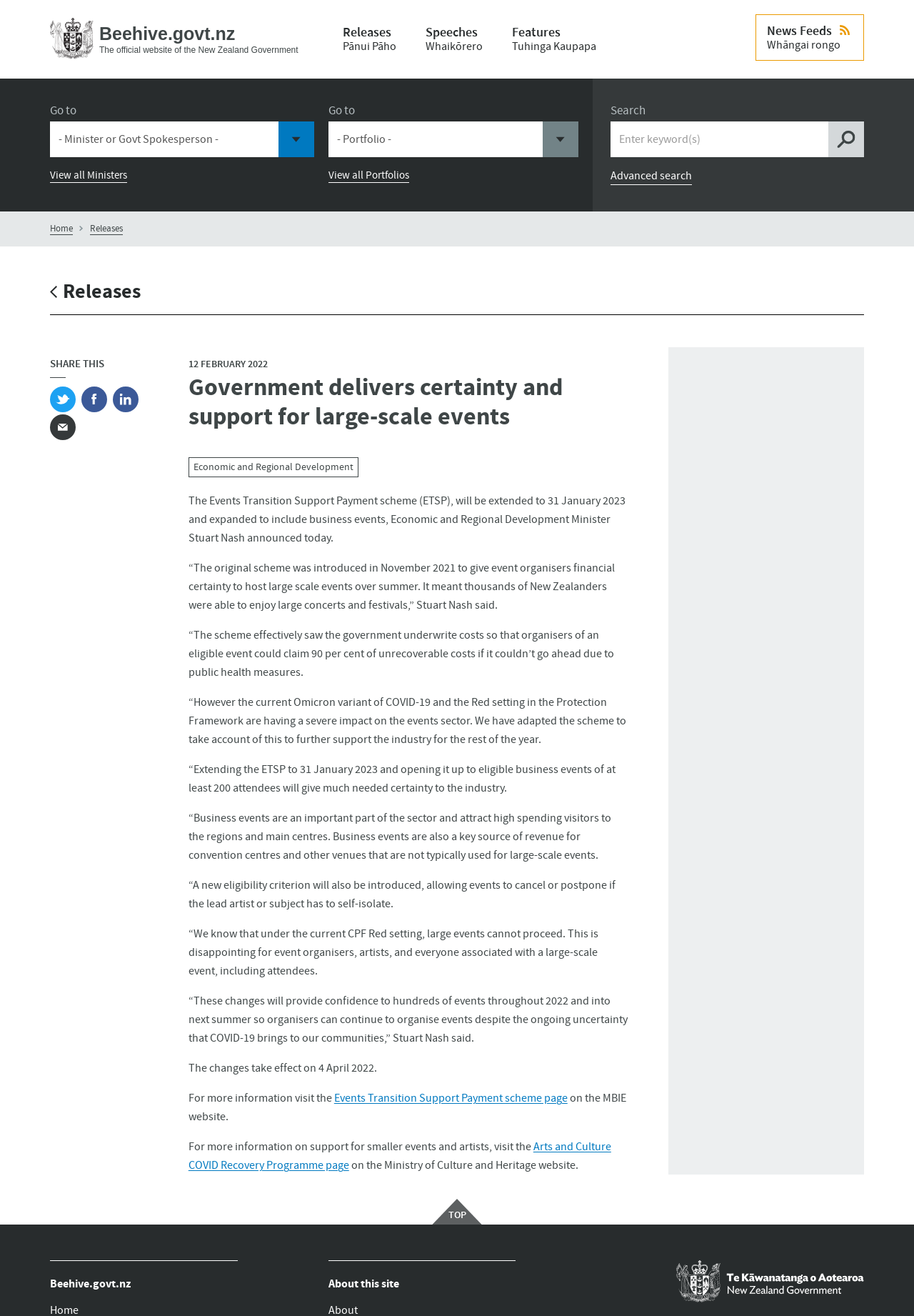Determine the bounding box coordinates of the clickable element to achieve the following action: 'Read more about the Events Transition Support Payment scheme'. Provide the coordinates as four float values between 0 and 1, formatted as [left, top, right, bottom].

[0.365, 0.829, 0.621, 0.84]